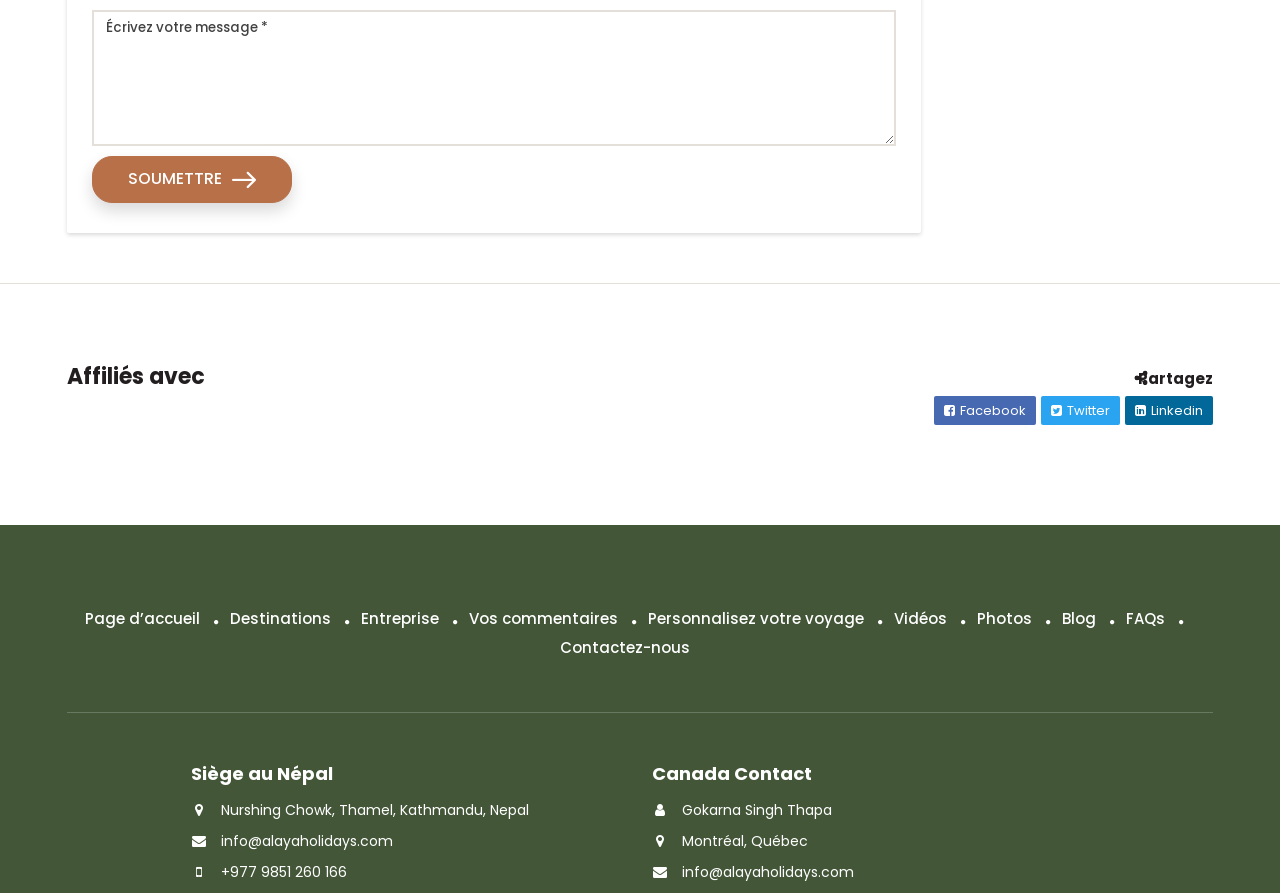Please identify the bounding box coordinates of the element's region that I should click in order to complete the following instruction: "search for something". The bounding box coordinates consist of four float numbers between 0 and 1, i.e., [left, top, right, bottom].

None